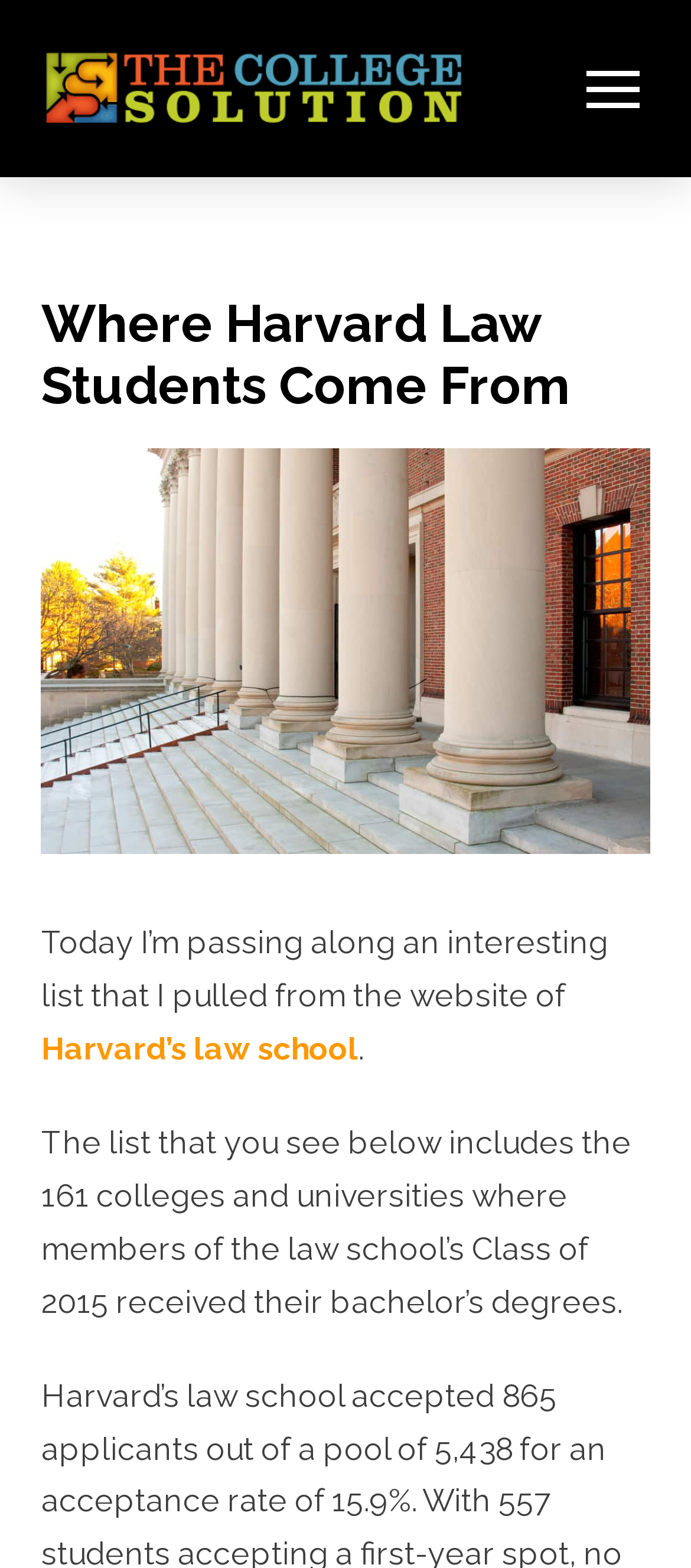Use a single word or phrase to answer the question:
What is the class year mentioned?

2015